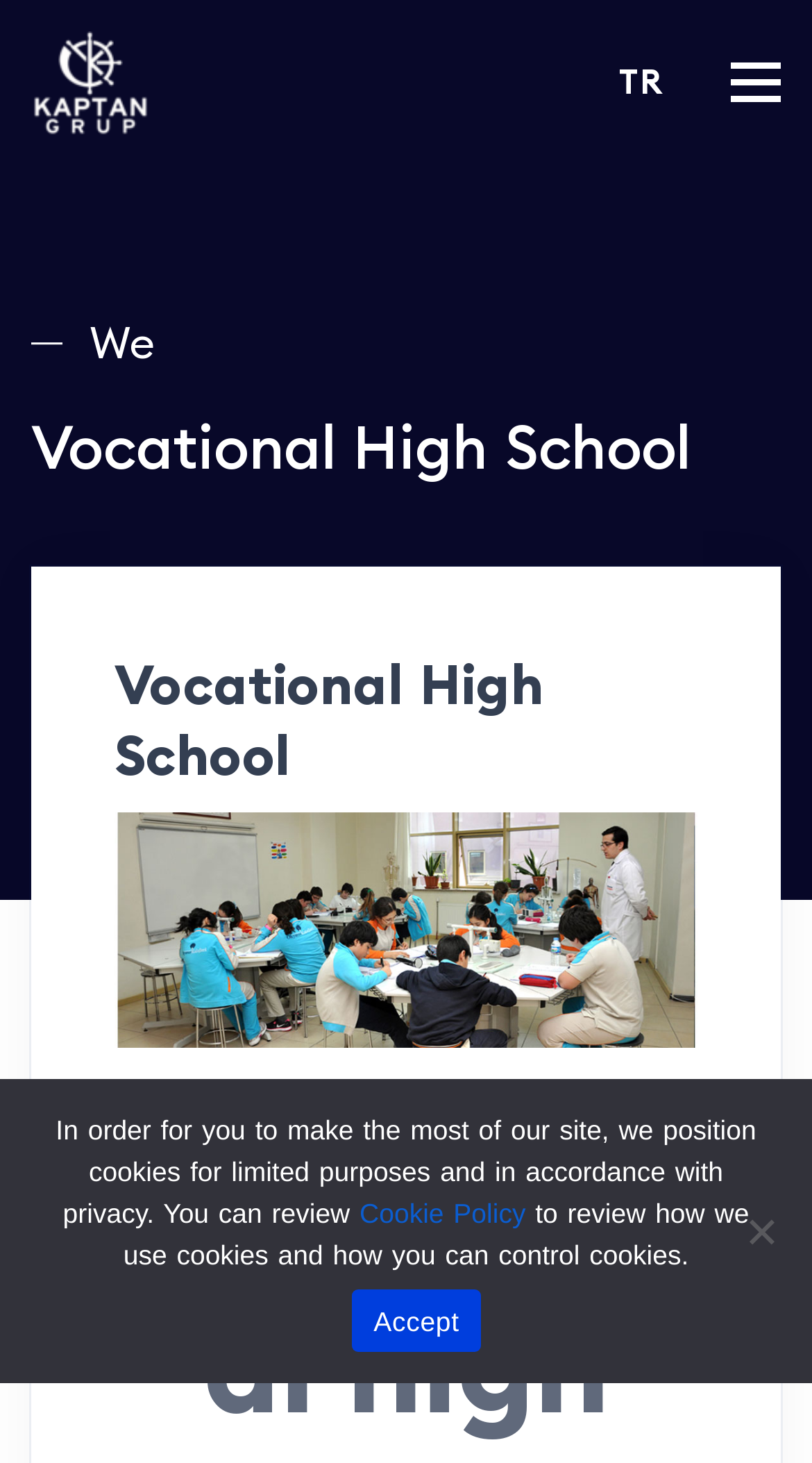Describe all the significant parts and information present on the webpage.

The webpage is about a vocational high school, with a prominent heading "Vocational High School" located at the top center of the page. Below this heading, there is a smaller text "We" positioned slightly to the right. 

On the top left corner, there is a link with an accompanying image, which might be a logo or an icon. On the top right corner, there is a link labeled "TR" and a button with no label. 

The page also has a dialog box at the bottom, which is a cookie notice. The dialog box contains a paragraph of text explaining the use of cookies on the site, followed by a link to the "Cookie Policy" and another link to "Accept" the cookies. There is also a "No" option at the bottom right corner of the dialog box.